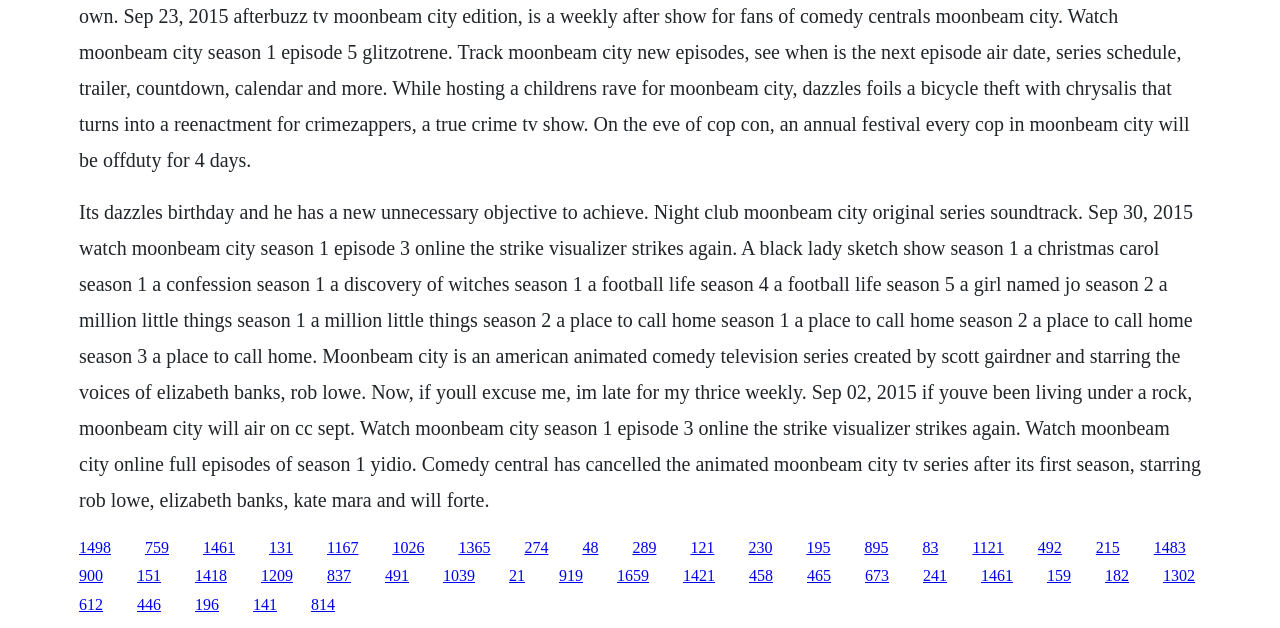What is the date mentioned in the text?
Look at the image and respond with a one-word or short-phrase answer.

Sep 30, 2015